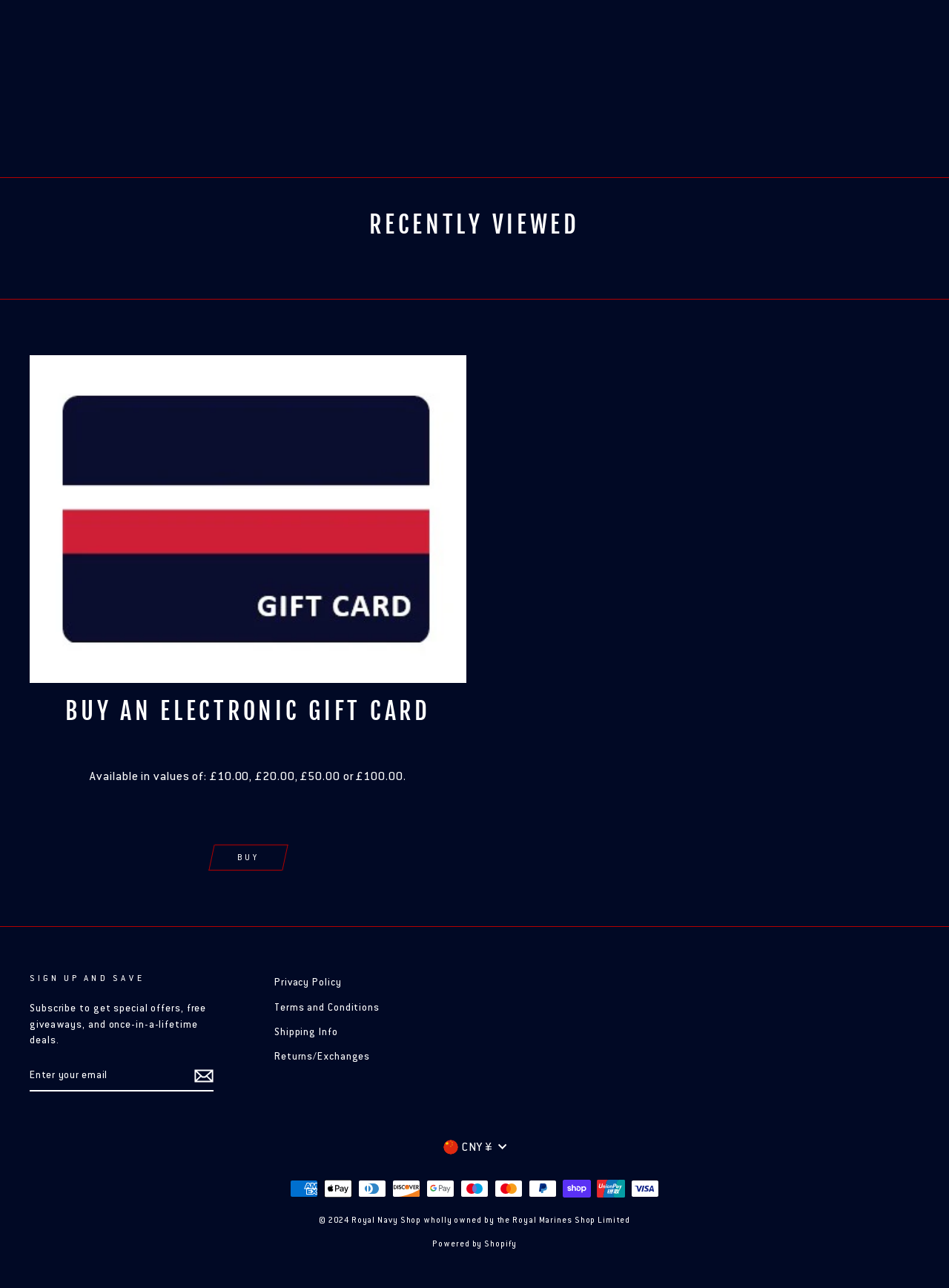Determine the bounding box coordinates of the area to click in order to meet this instruction: "Subscribe to get special offers".

[0.205, 0.827, 0.225, 0.842]